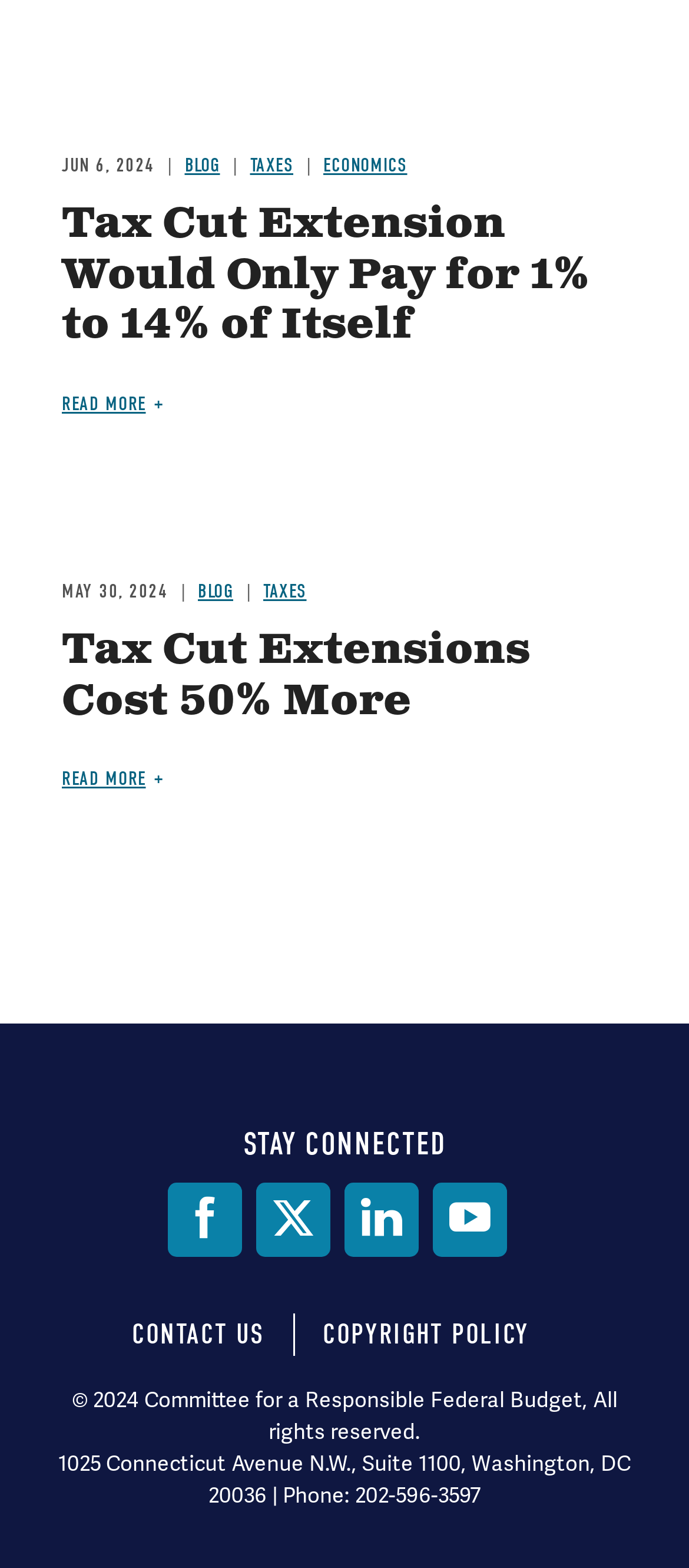Return the bounding box coordinates of the UI element that corresponds to this description: "aria-label="Mix" title="Mix"". The coordinates must be given as four float numbers in the range of 0 and 1, [left, top, right, bottom].

None